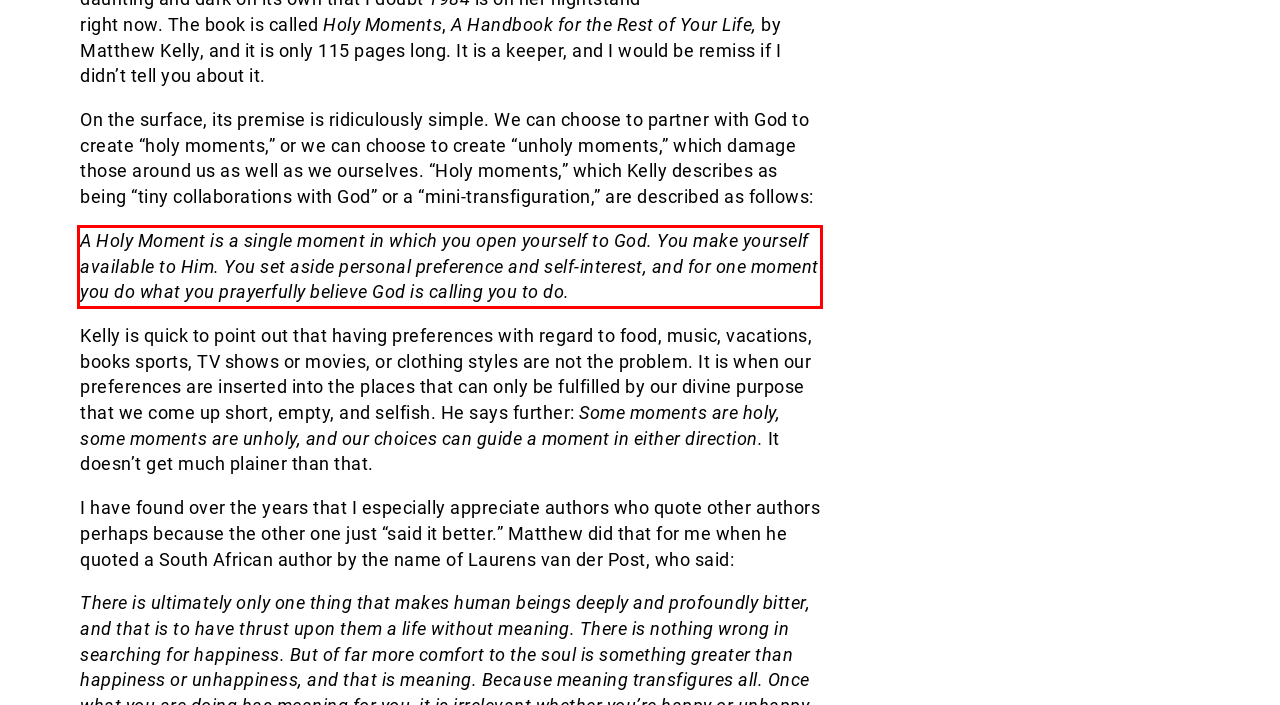Examine the screenshot of the webpage, locate the red bounding box, and generate the text contained within it.

A Holy Moment is a single moment in which you open yourself to God. You make yourself available to Him. You set aside personal preference and self-interest, and for one moment you do what you prayerfully believe God is calling you to do.